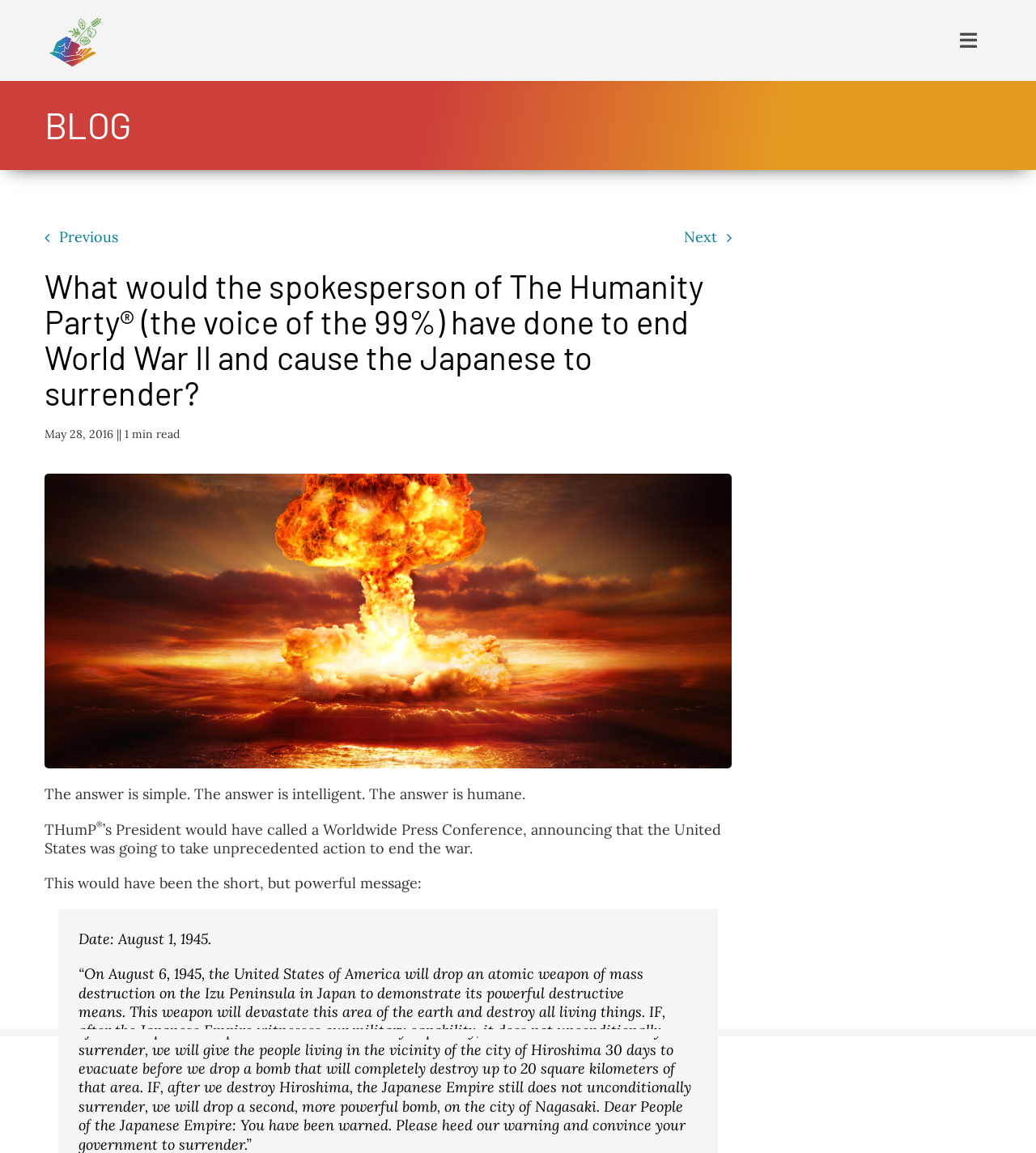What is the name of the party mentioned in the webpage?
Look at the image and provide a short answer using one word or a phrase.

The Humanity Party